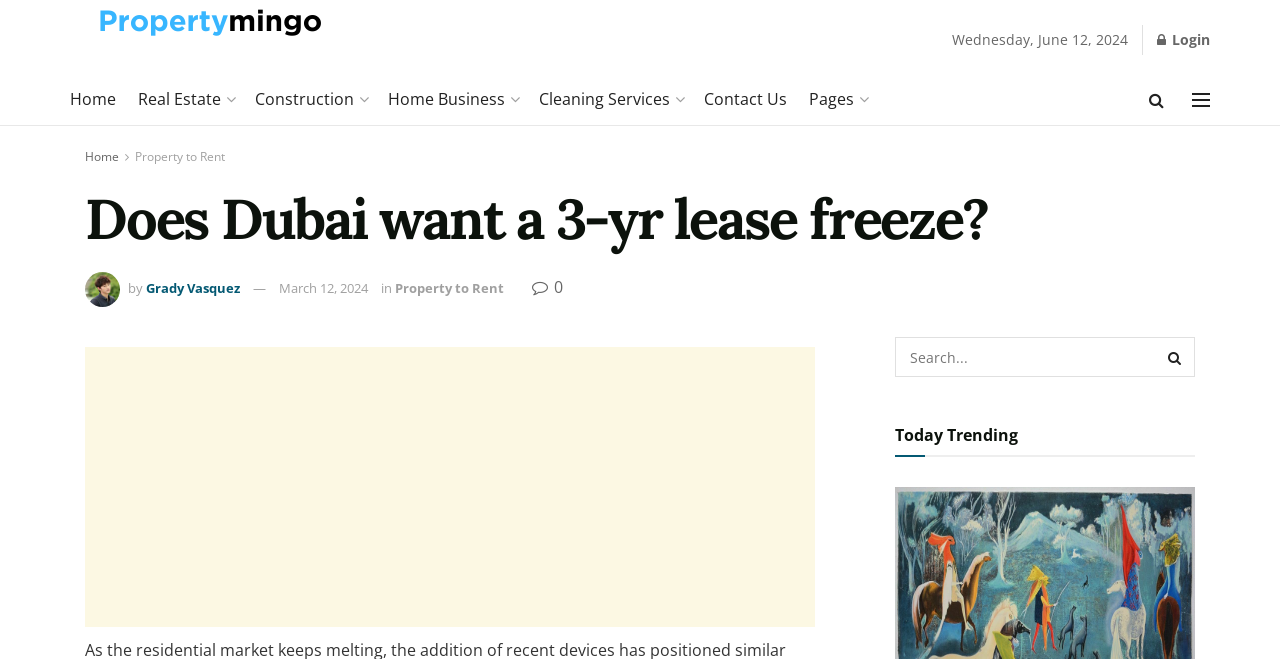Identify the bounding box coordinates of the element to click to follow this instruction: 'Read the article by Grady Vasquez'. Ensure the coordinates are four float values between 0 and 1, provided as [left, top, right, bottom].

[0.114, 0.424, 0.188, 0.451]